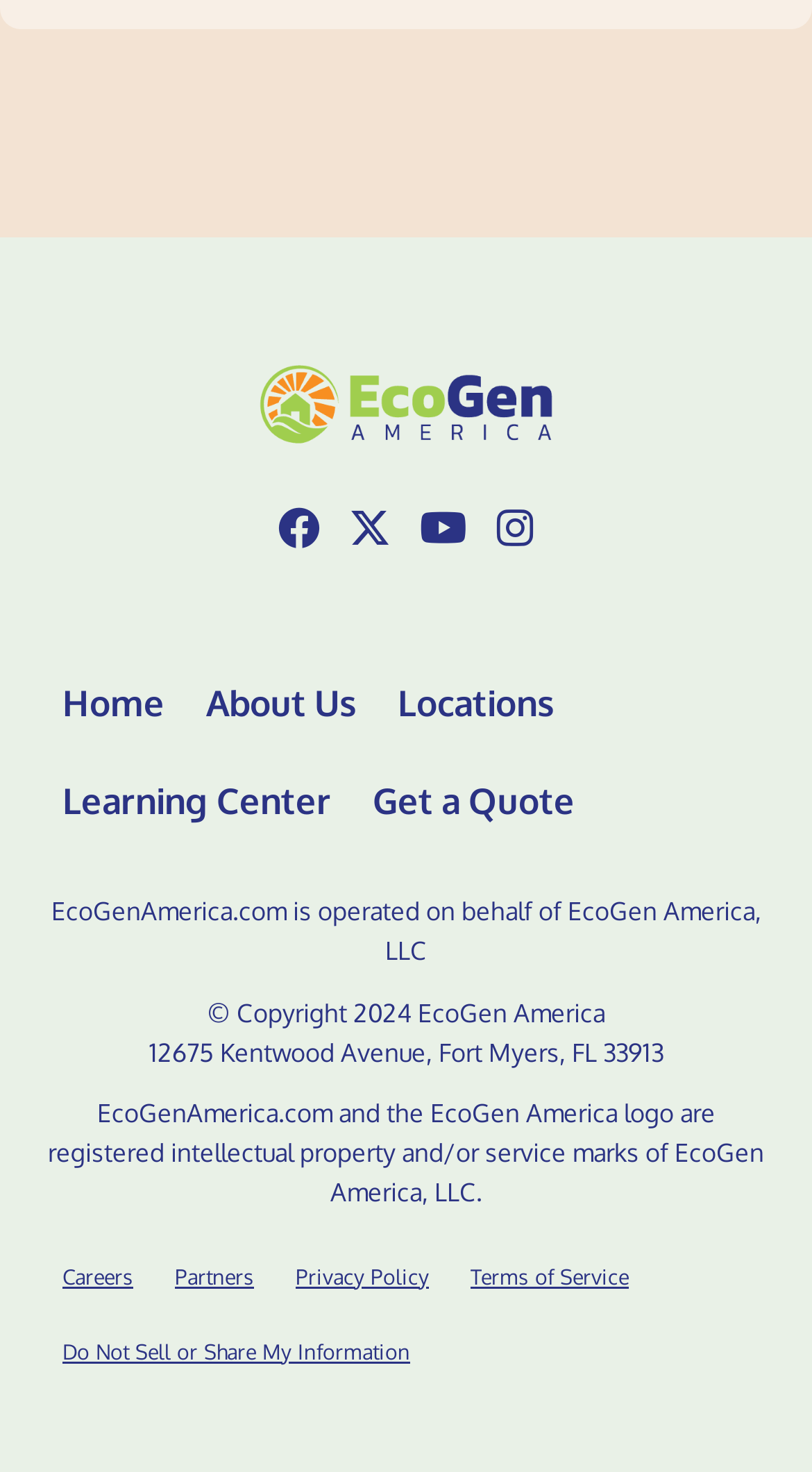Specify the bounding box coordinates of the region I need to click to perform the following instruction: "get a quote". The coordinates must be four float numbers in the range of 0 to 1, i.e., [left, top, right, bottom].

[0.433, 0.511, 0.733, 0.577]